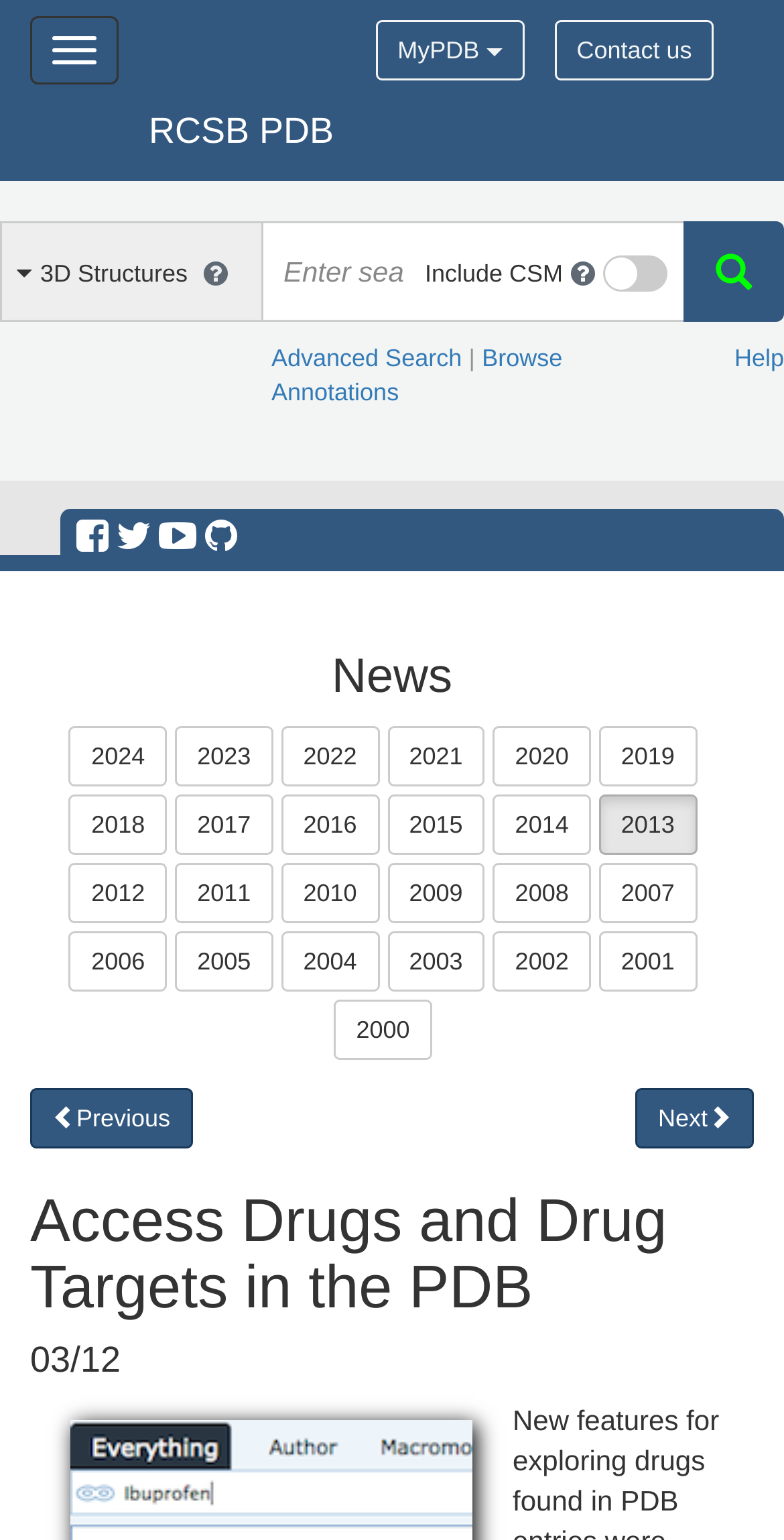What is the function of the 'Toggle navigation' button?
Examine the image and give a concise answer in one word or a short phrase.

To toggle navigation